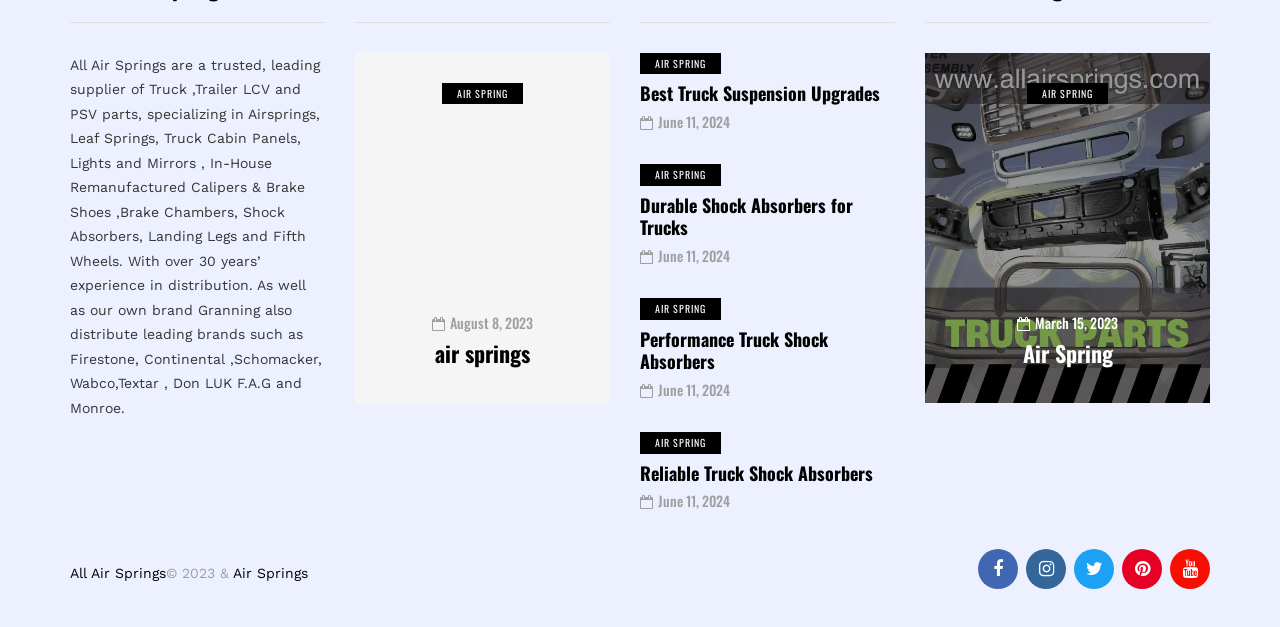Determine the bounding box coordinates of the clickable element to complete this instruction: "go to Best Truck Suspension Upgrades". Provide the coordinates in the format of four float numbers between 0 and 1, [left, top, right, bottom].

[0.5, 0.128, 0.688, 0.171]